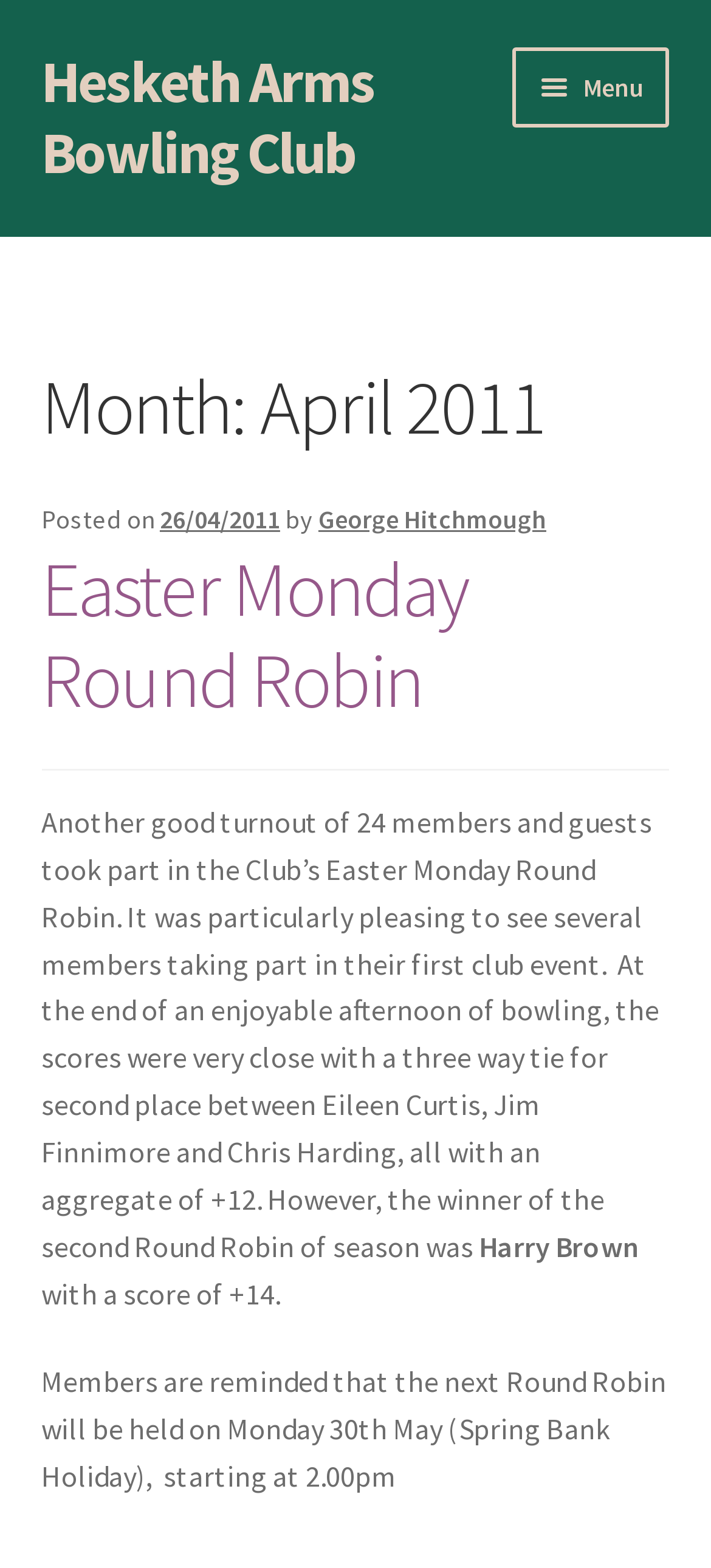Answer the question using only one word or a concise phrase: What is the name of the bowling club?

Hesketh Arms Bowling Club